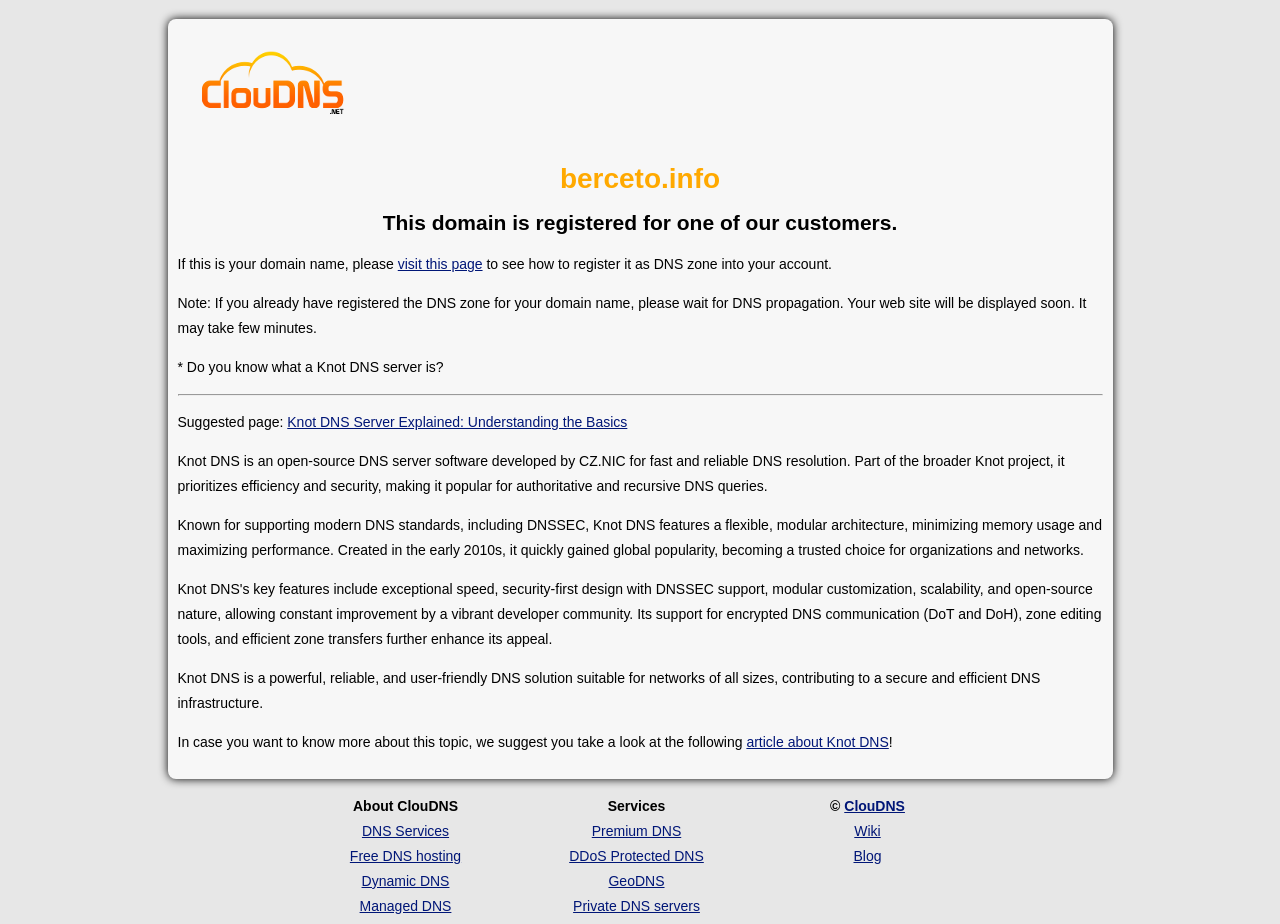Specify the bounding box coordinates for the region that must be clicked to perform the given instruction: "visit this page".

[0.311, 0.277, 0.377, 0.294]